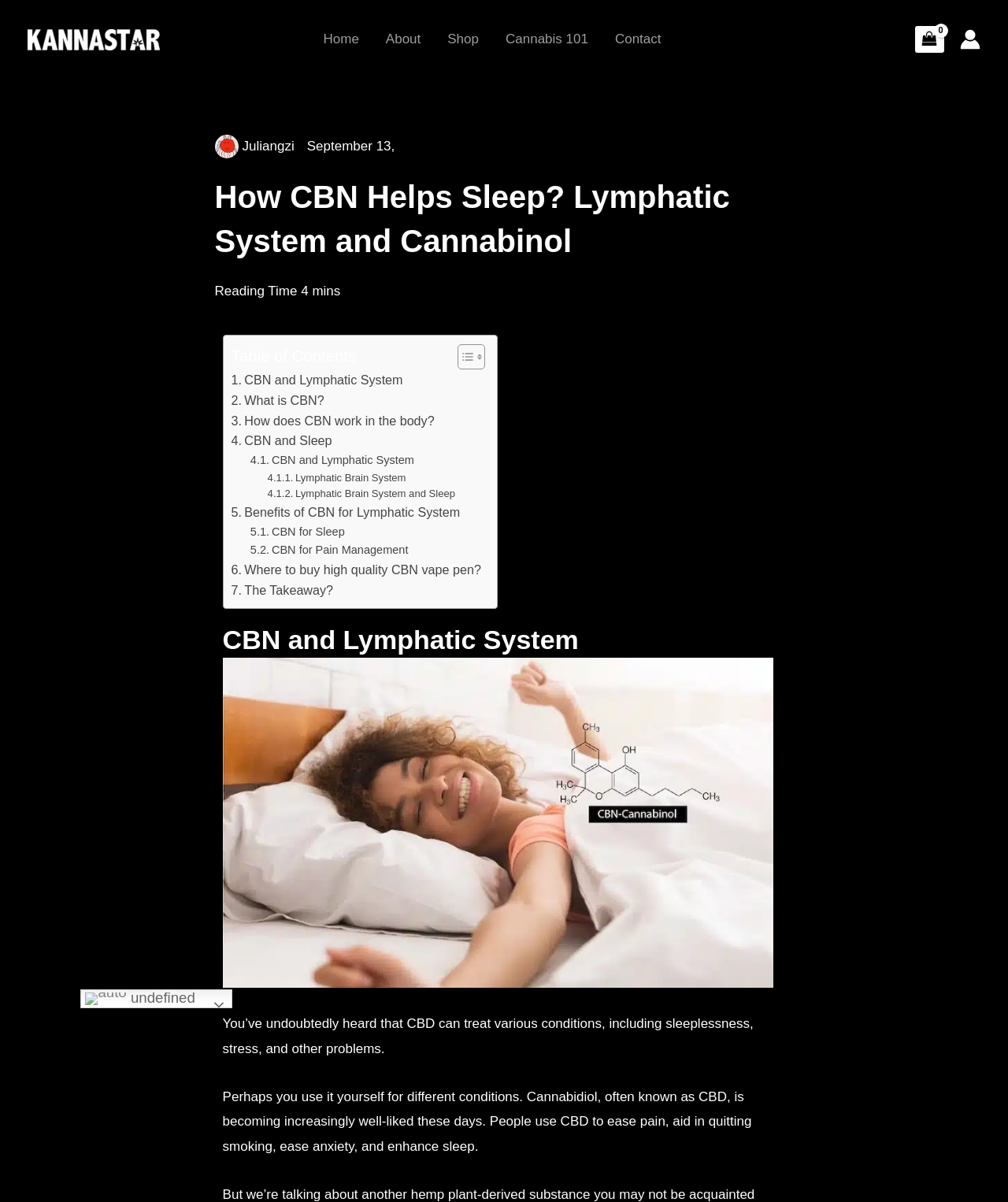Please determine the bounding box coordinates for the UI element described as: "Sanukrishna Shrestha and Shreejesh Parajuli".

None